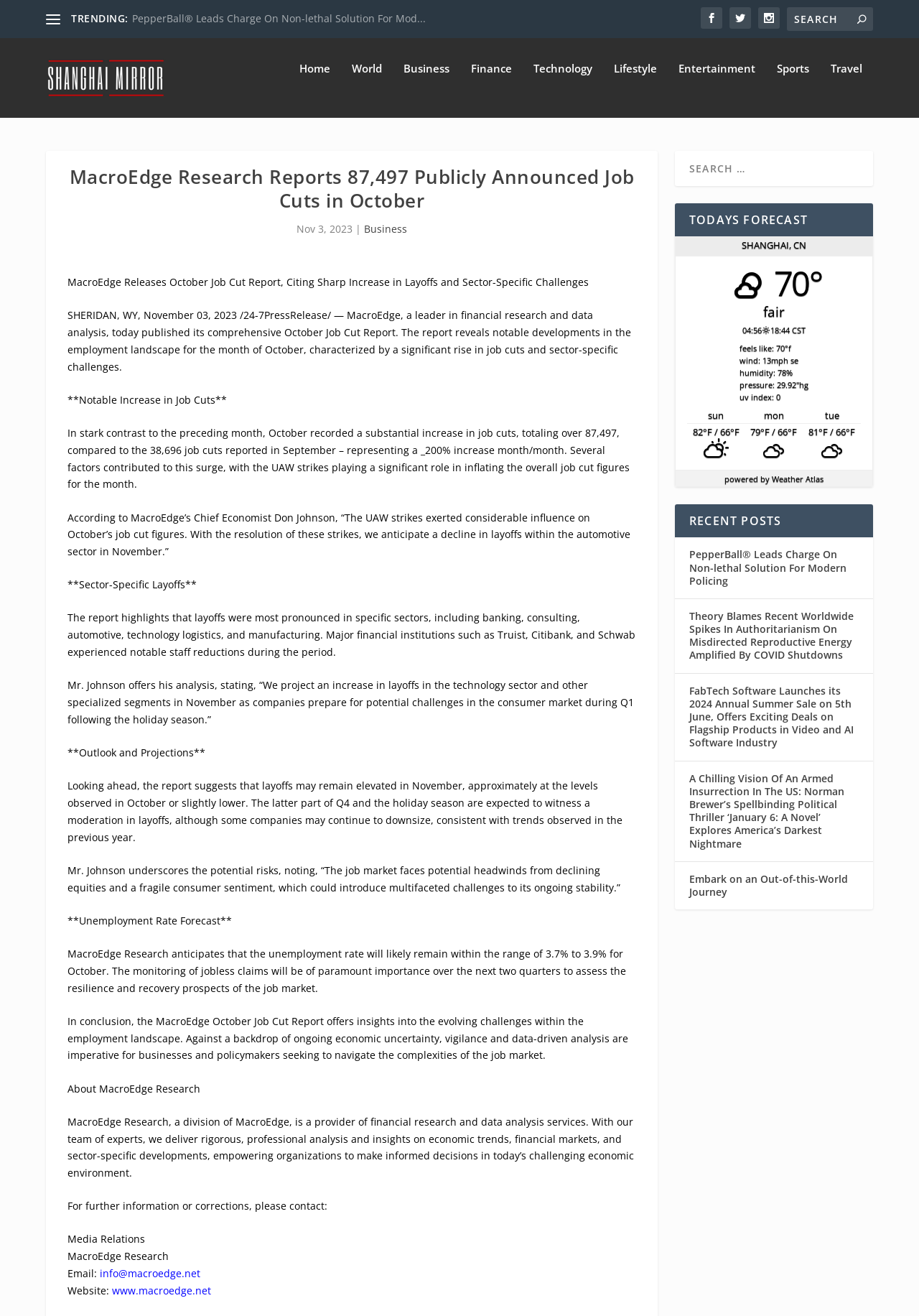Identify the main heading from the webpage and provide its text content.

MacroEdge Research Reports 87,497 Publicly Announced Job Cuts in October